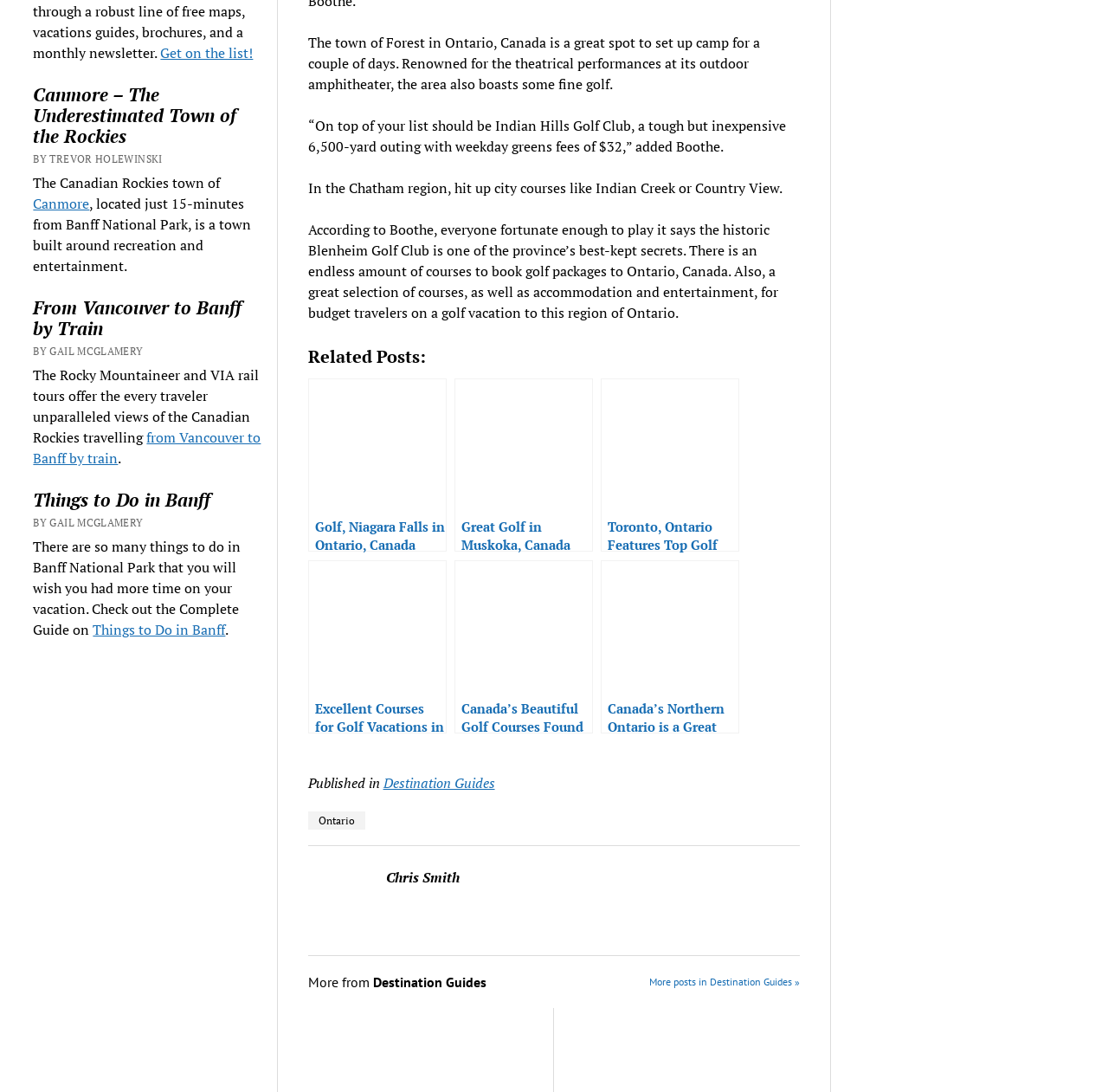Use a single word or phrase to answer the question: 
What is the name of the town mentioned in the first article?

Canmore